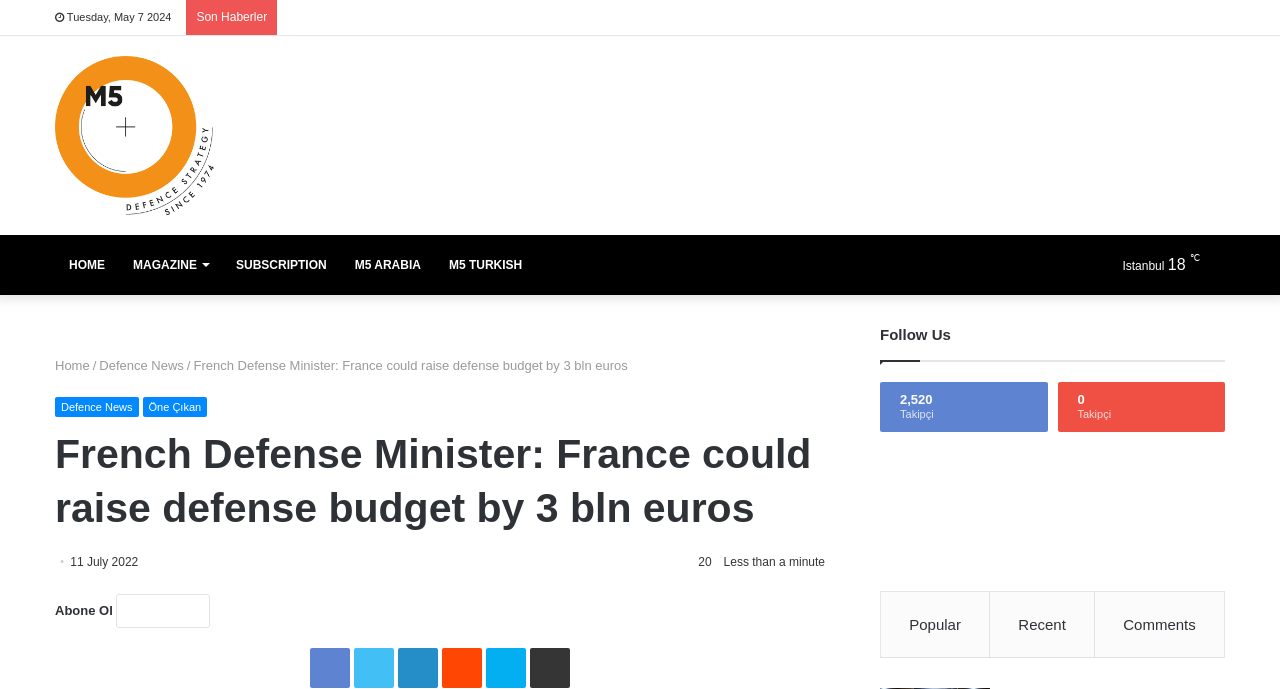Find the bounding box coordinates for the area you need to click to carry out the instruction: "Click on the 'HOME' link". The coordinates should be four float numbers between 0 and 1, indicated as [left, top, right, bottom].

[0.043, 0.341, 0.093, 0.428]